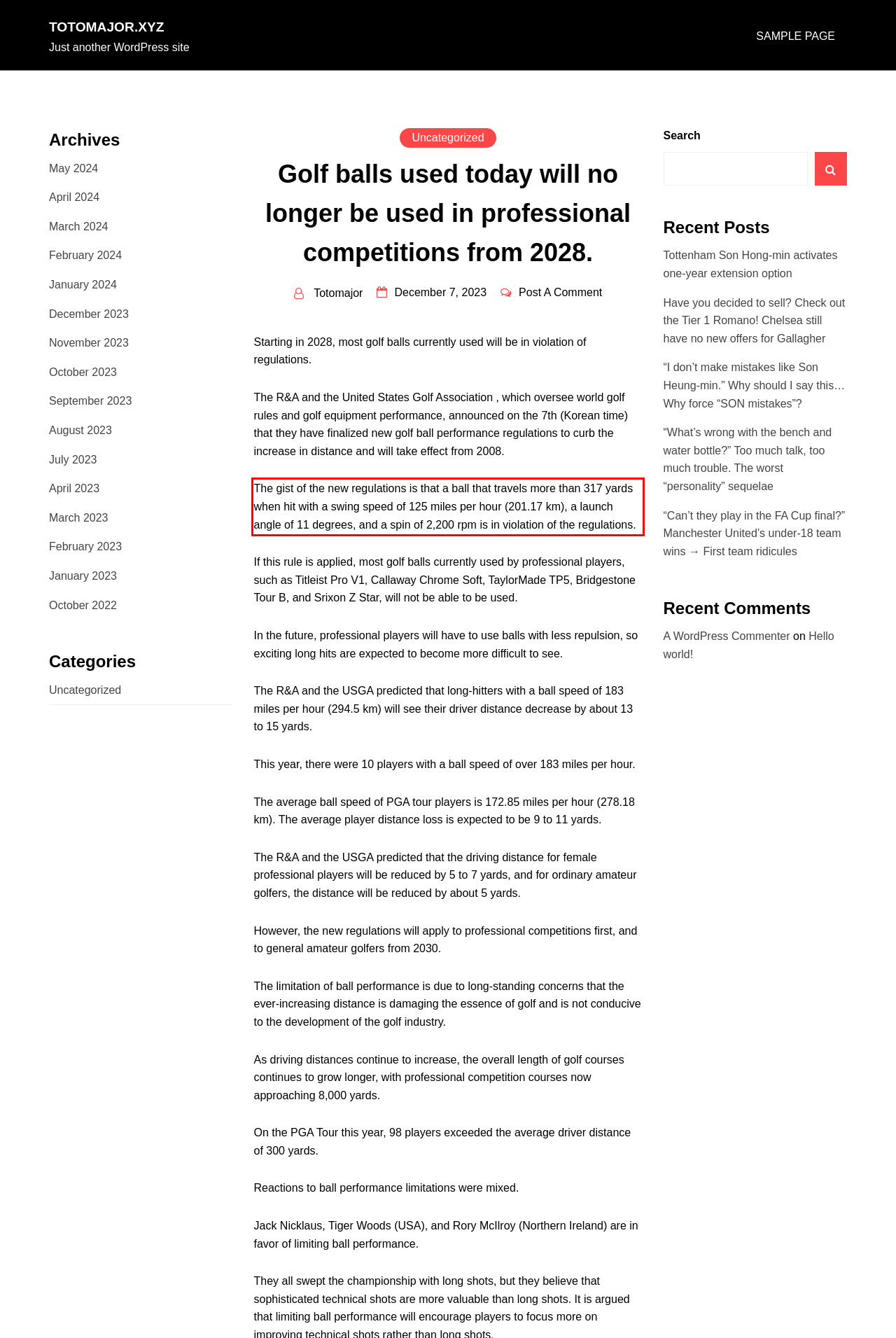In the given screenshot, locate the red bounding box and extract the text content from within it.

The gist of the new regulations is that a ball that travels more than 317 yards when hit with a swing speed of 125 miles per hour (201.17 km), a launch angle of 11 degrees, and a spin of 2,200 rpm is in violation of the regulations.